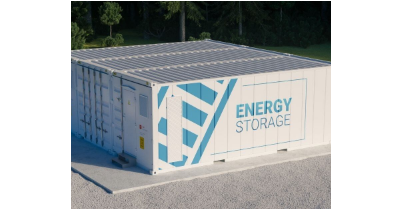What is integrated into the reflective roof of the container?
From the details in the image, answer the question comprehensively.

The container has a reflective roof that suggests solar panel integration, which is a key feature of this innovative storage solution designed to harness and store energy efficiently.